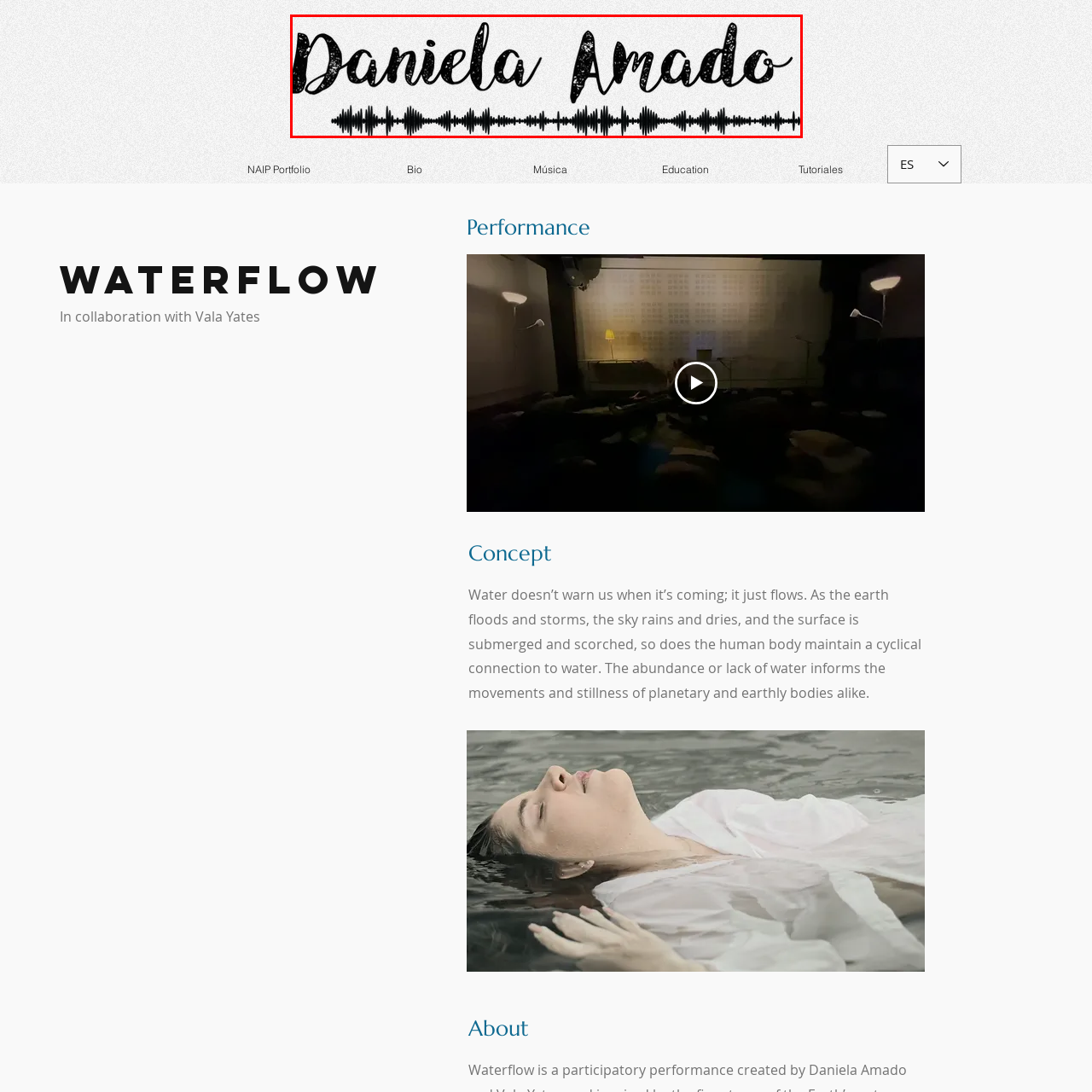What is the purpose of the subtle texture in the backdrop?
Pay attention to the image surrounded by the red bounding box and answer the question in detail based on the image.

The subtle texture in the backdrop serves to enhance the visual appeal of the logo, making it an engaging introduction to Daniela's work and contributions in the field, and adding to the overall elegance and creative flair of the design.